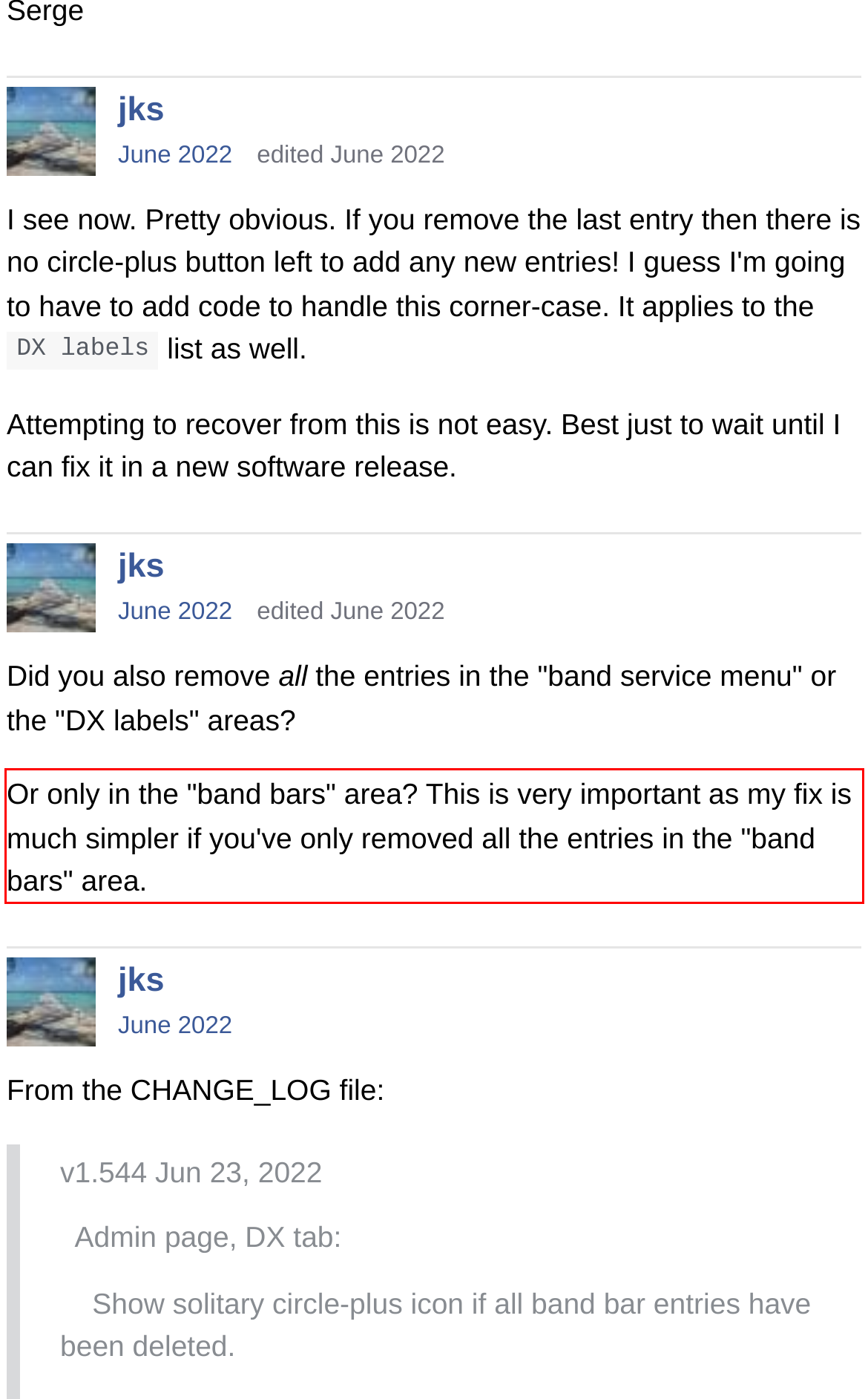Given a screenshot of a webpage with a red bounding box, extract the text content from the UI element inside the red bounding box.

Or only in the "band bars" area? This is very important as my fix is much simpler if you've only removed all the entries in the "band bars" area.